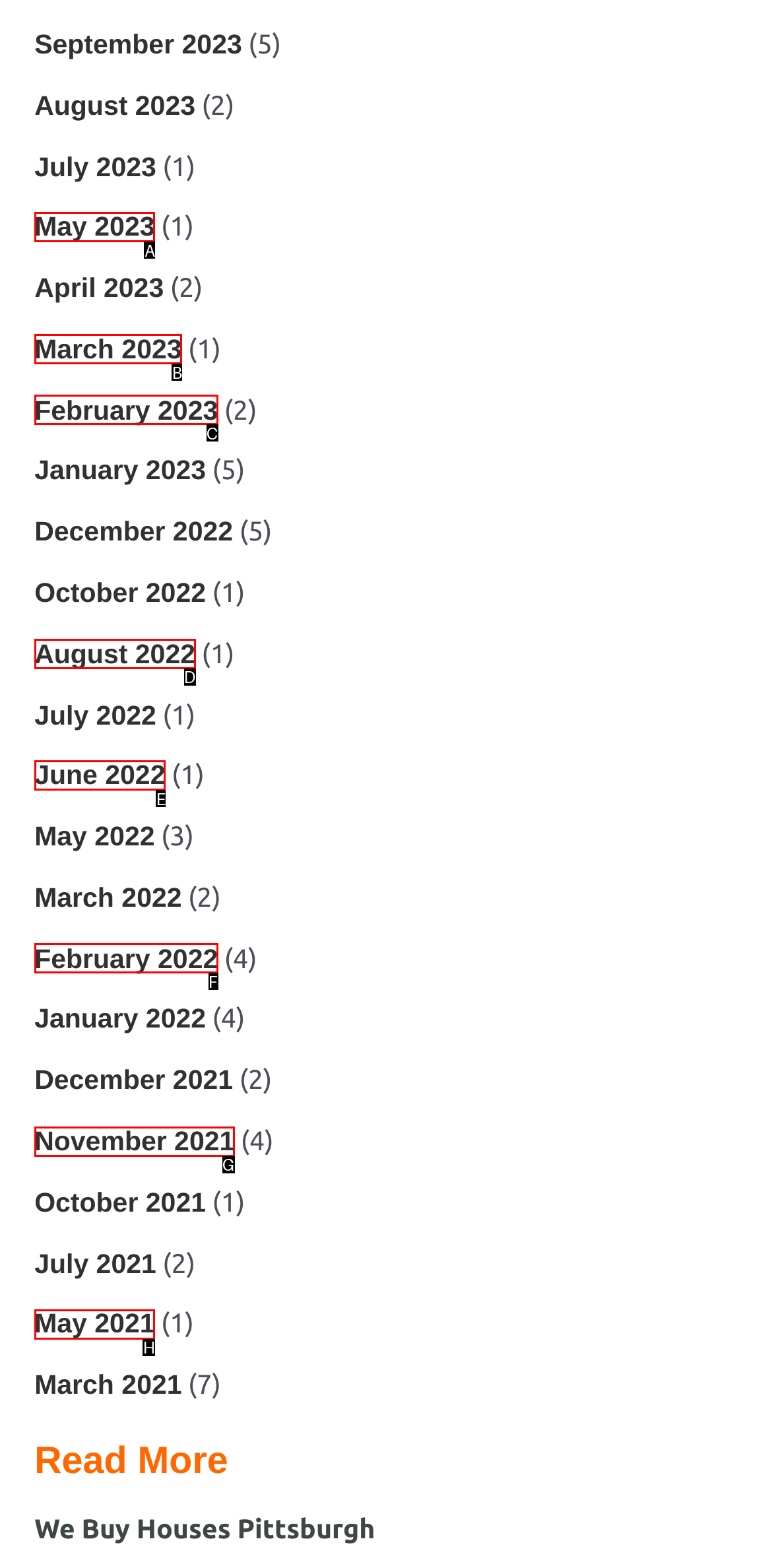Match the description: February 2023 to the correct HTML element. Provide the letter of your choice from the given options.

C